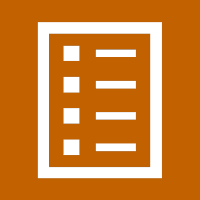Describe every aspect of the image in detail.

The image depicts a simple yet effective icon representing a document or checklist, set against a vibrant orange background. The design features a white outline of a document with horizontal lines indicating text or list items. This visual conveys themes of organization, documentation, and task management, making it suitable for contexts related to course outlines, to-do lists, or informational resources. The icon aligns well with educational themes, emphasizing structure and clarity in disseminating information about notable topics such as onsite training programs and course details.